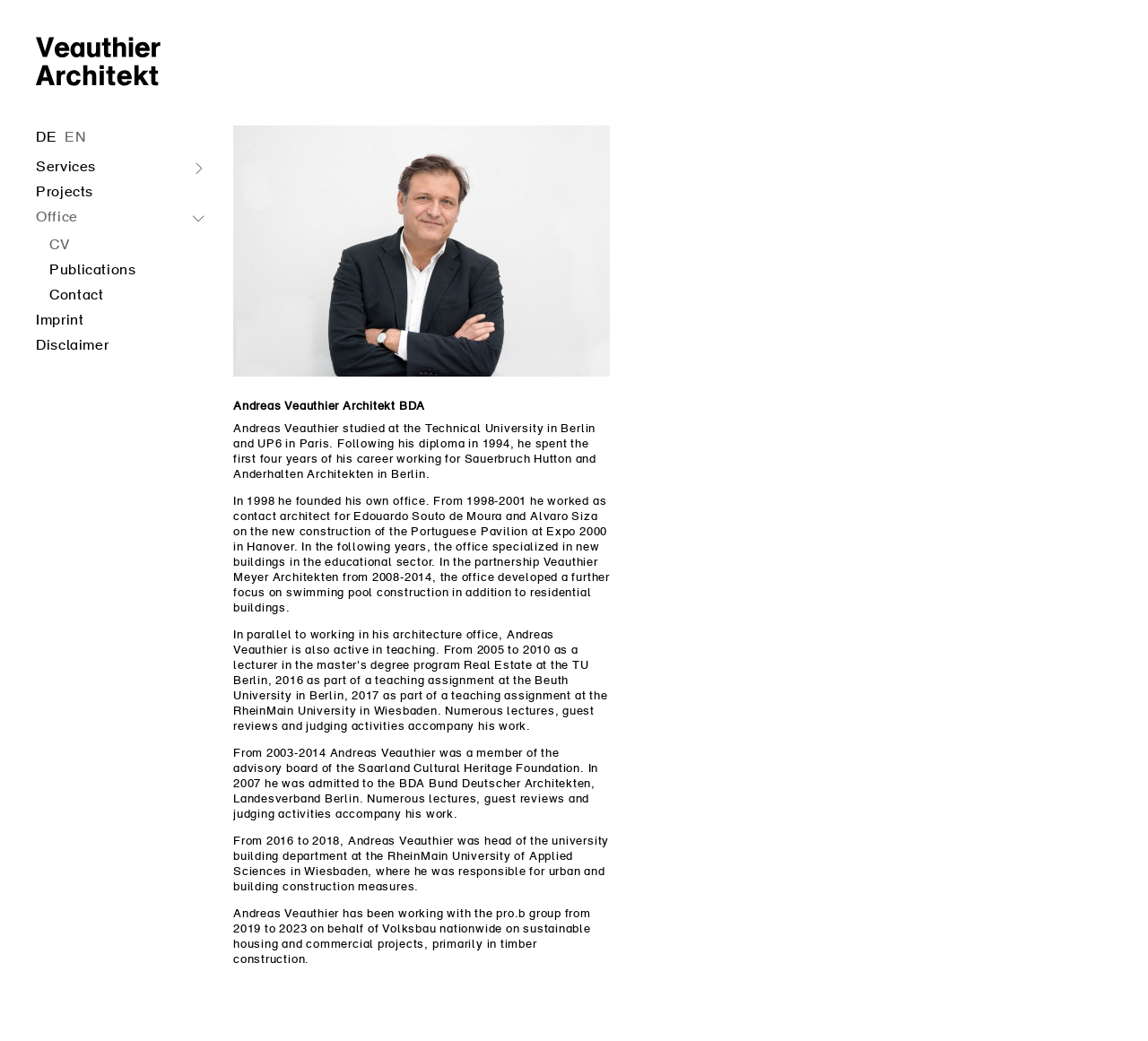Please give a concise answer to this question using a single word or phrase: 
What is the language of the webpage?

German and English